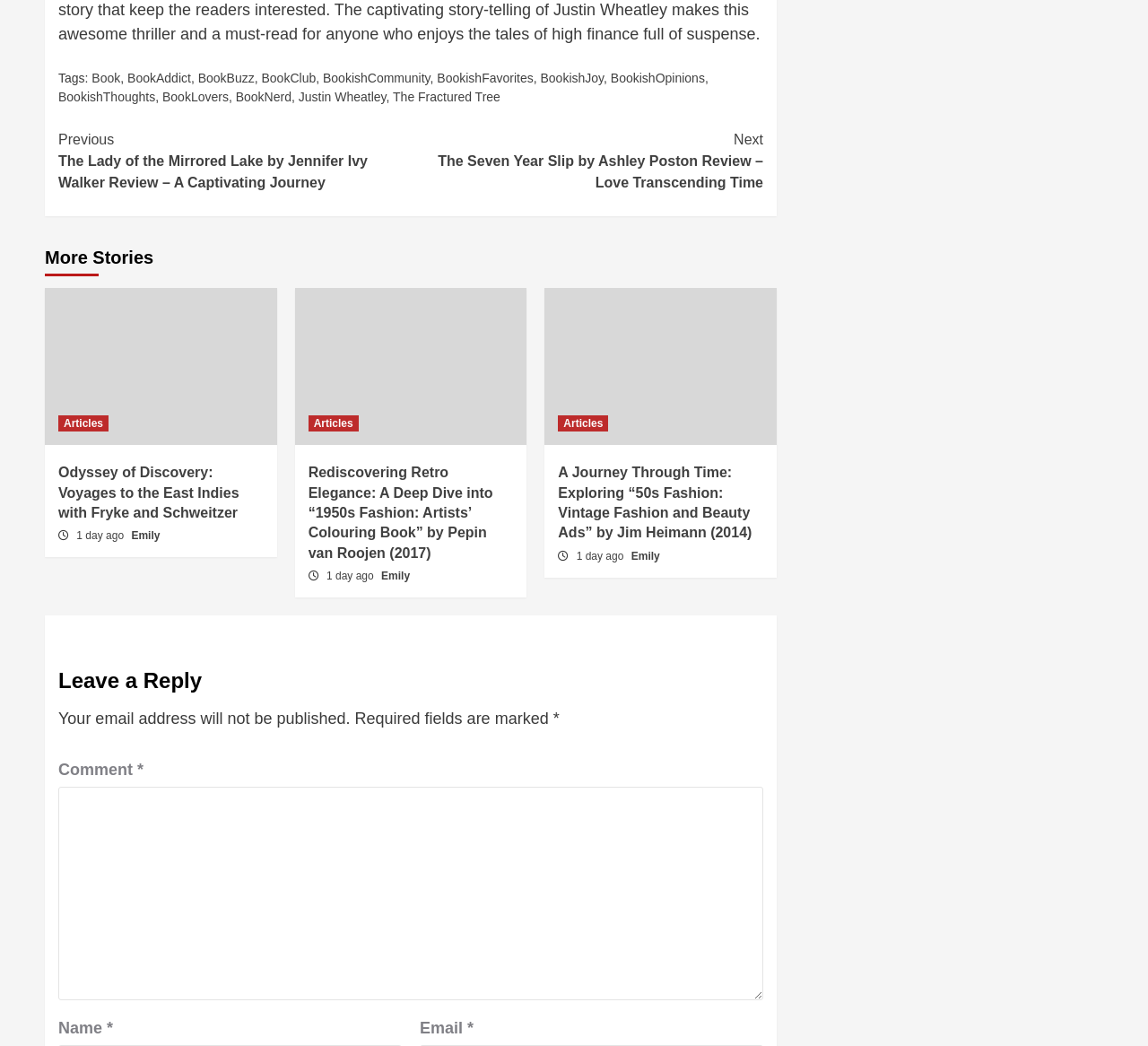Identify the bounding box coordinates of the clickable region required to complete the instruction: "Visit Rods Football on Facebook". The coordinates should be given as four float numbers within the range of 0 and 1, i.e., [left, top, right, bottom].

None